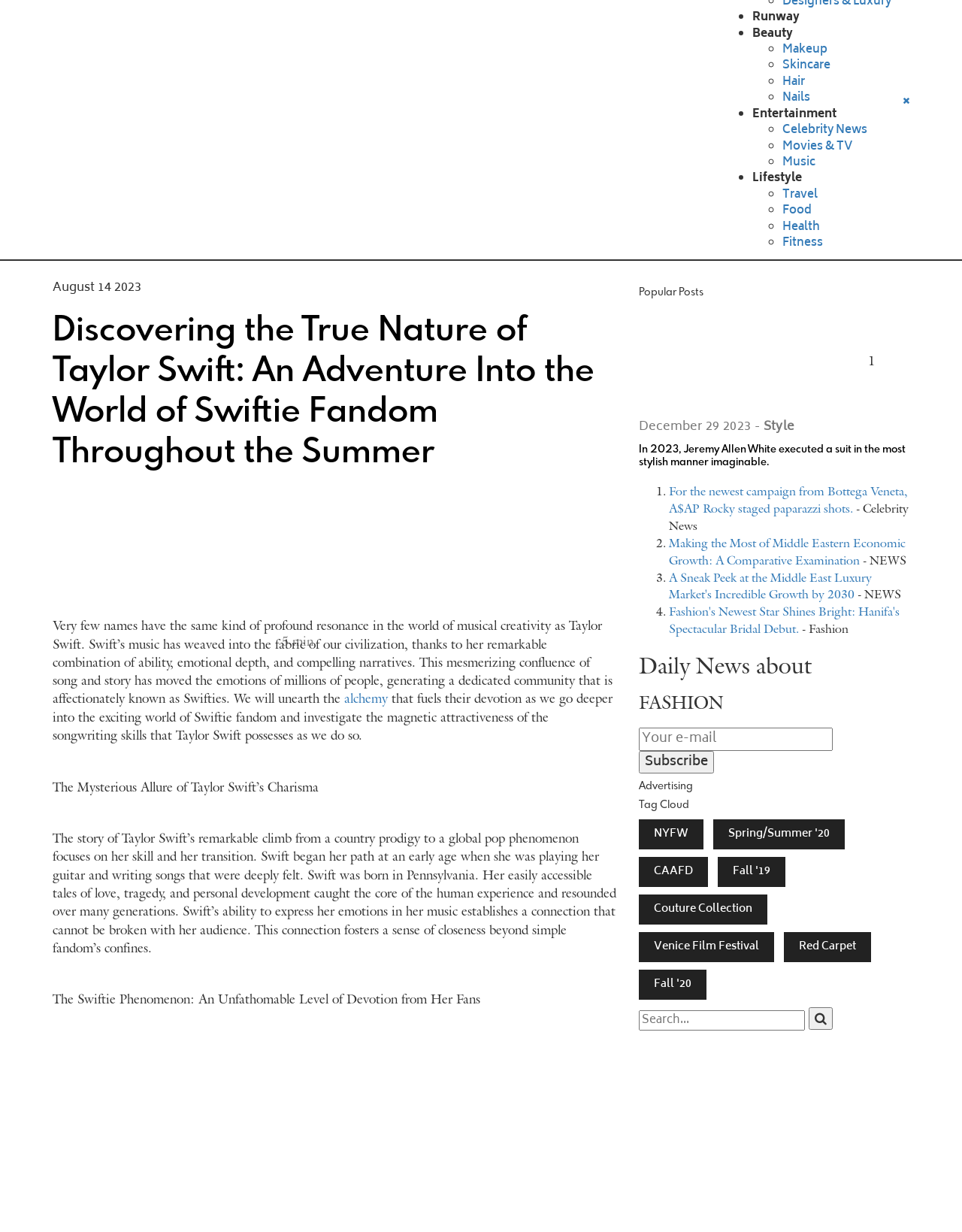Please give a concise answer to this question using a single word or phrase: 
What is the theme of the 'Tag Cloud' section?

Fashion